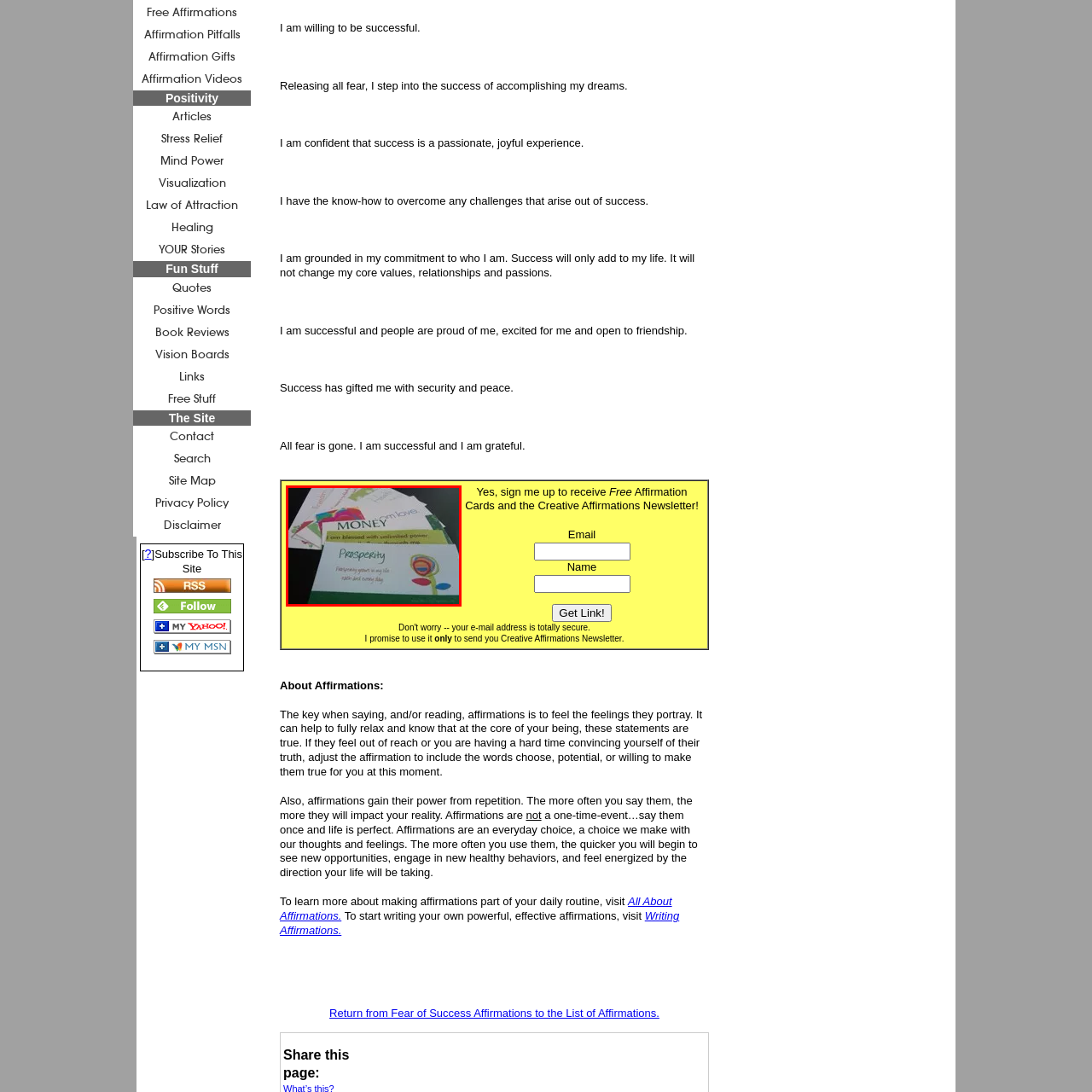Offer a comprehensive narrative for the image inside the red bounding box.

The image showcases a colorful assortment of affirmation cards laid out on a dark surface. Prominently featured among them is one card labeled "MONEY," which reads, "I am blessed with unlimited power." Another card, highlighted in green, indicates "Prosperity," emphasizing the affirmation, "Prosperity flows easily in my life each and every day." The design of the cards incorporates vibrant colors and artistic motifs, symbolizing positivity and empowerment. These affirmations are part of a broader initiative encouraging individuals to engage with affirmations that inspire confidence and success, reinforcing the belief that one's mindset can significantly influence their life circumstances.